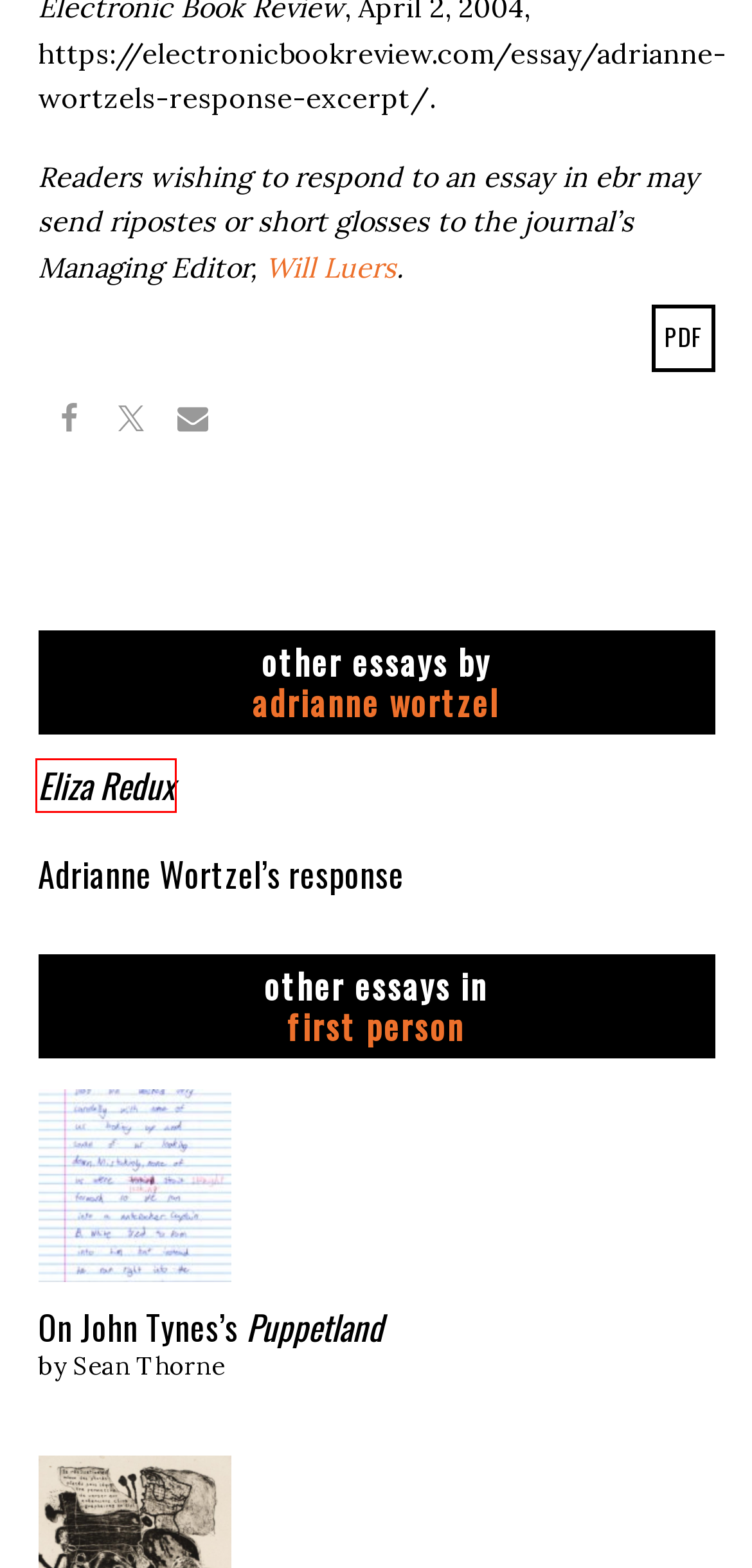You are provided with a screenshot of a webpage containing a red rectangle bounding box. Identify the webpage description that best matches the new webpage after the element in the bounding box is clicked. Here are the potential descriptions:
A. Adrianne Wortzel’s response – electronic book review
B. subscribe – electronic book review
C. first person – electronic book review
D. See the Strings: Watchmen and the Under-Language of Media – electronic book review
E. Adrianne Wortzel – electronic book review
F. electronic book review – digital futures of literature, theory, criticism, and the arts
G. On John Tynes’s Puppetland – electronic book review
H. Eliza Redux – electronic book review

H